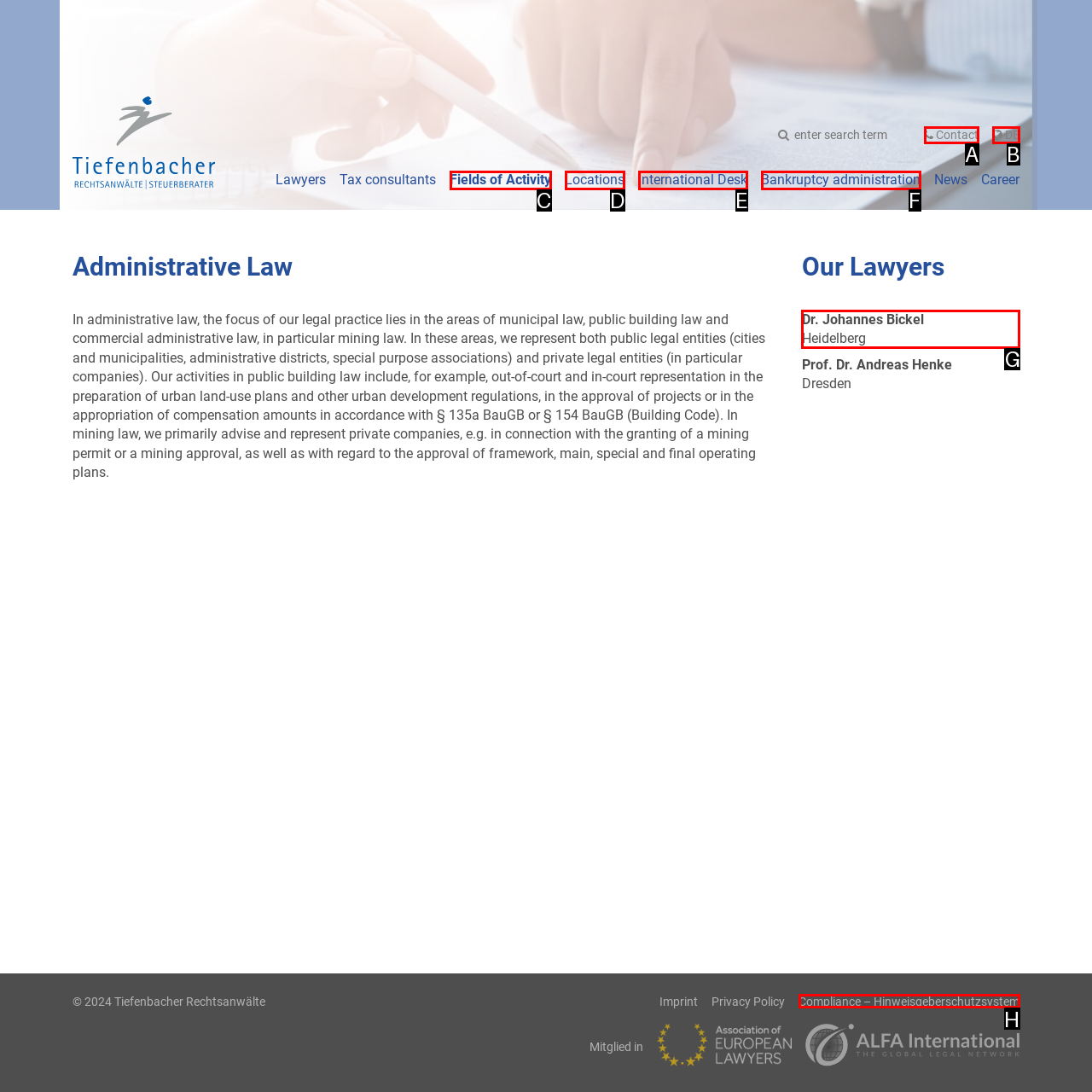Determine the correct UI element to click for this instruction: View Dr. Johannes Bickel's profile. Respond with the letter of the chosen element.

G